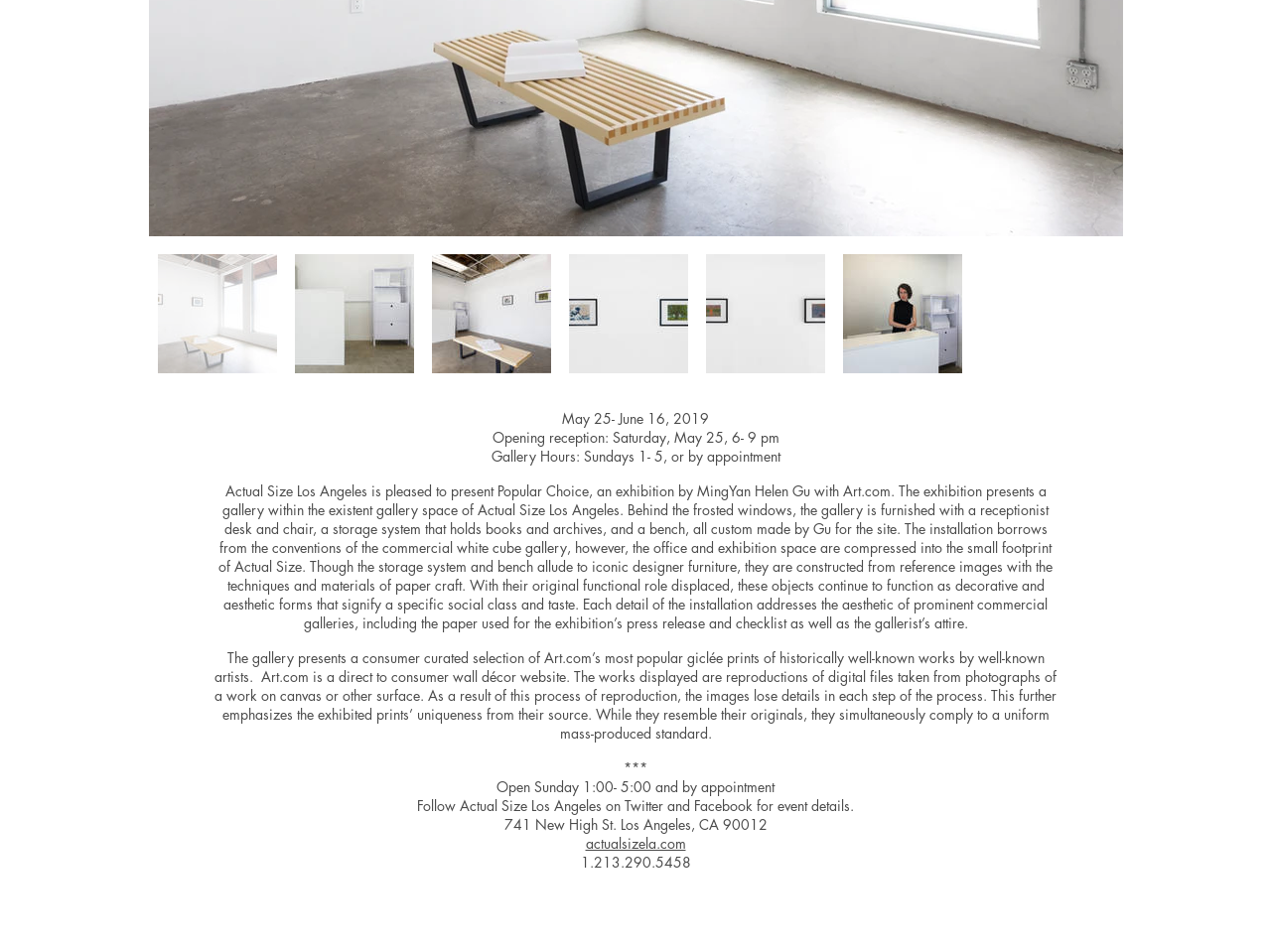Please provide the bounding box coordinates for the UI element as described: "actualsizela.com". The coordinates must be four floats between 0 and 1, represented as [left, top, right, bottom].

[0.461, 0.876, 0.539, 0.896]